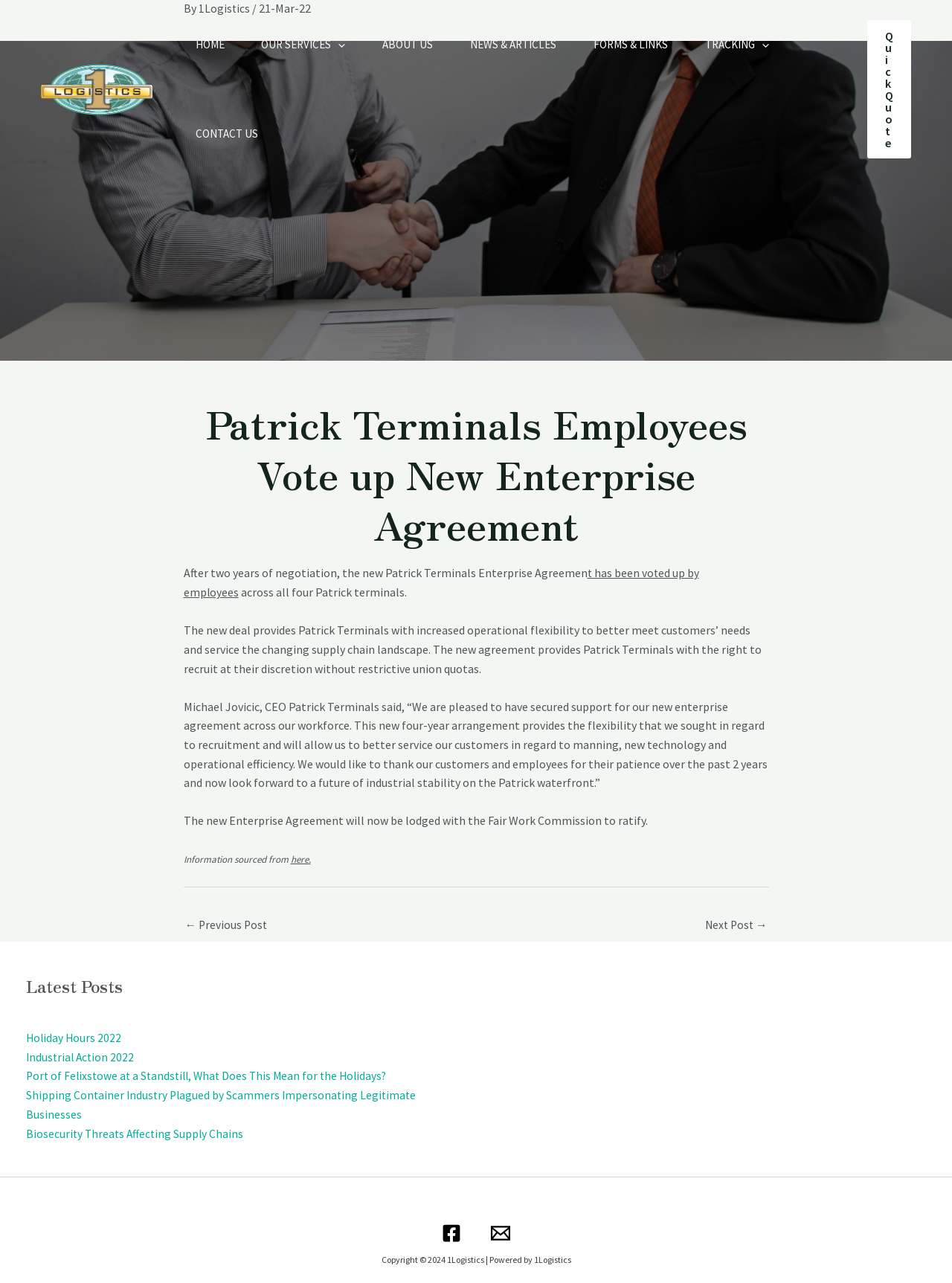What is the name of the company mentioned in the article?
Refer to the image and provide a one-word or short phrase answer.

Patrick Terminals